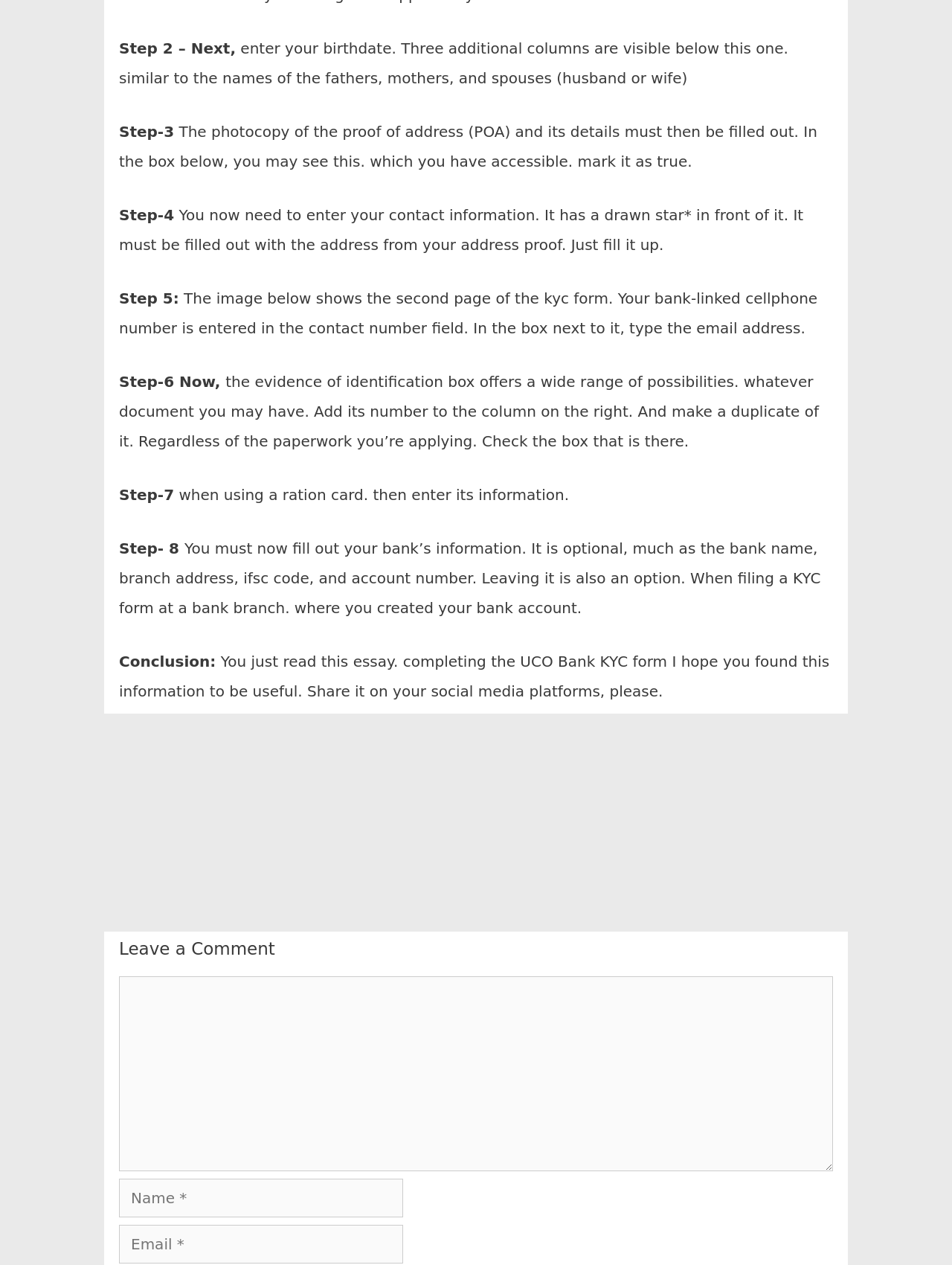What is optional in the bank information section?
Could you give a comprehensive explanation in response to this question?

As mentioned in Step 8, filling out the bank's information is optional, and leaving it is also an option when filing a KYC form at a bank branch where the bank account was created.